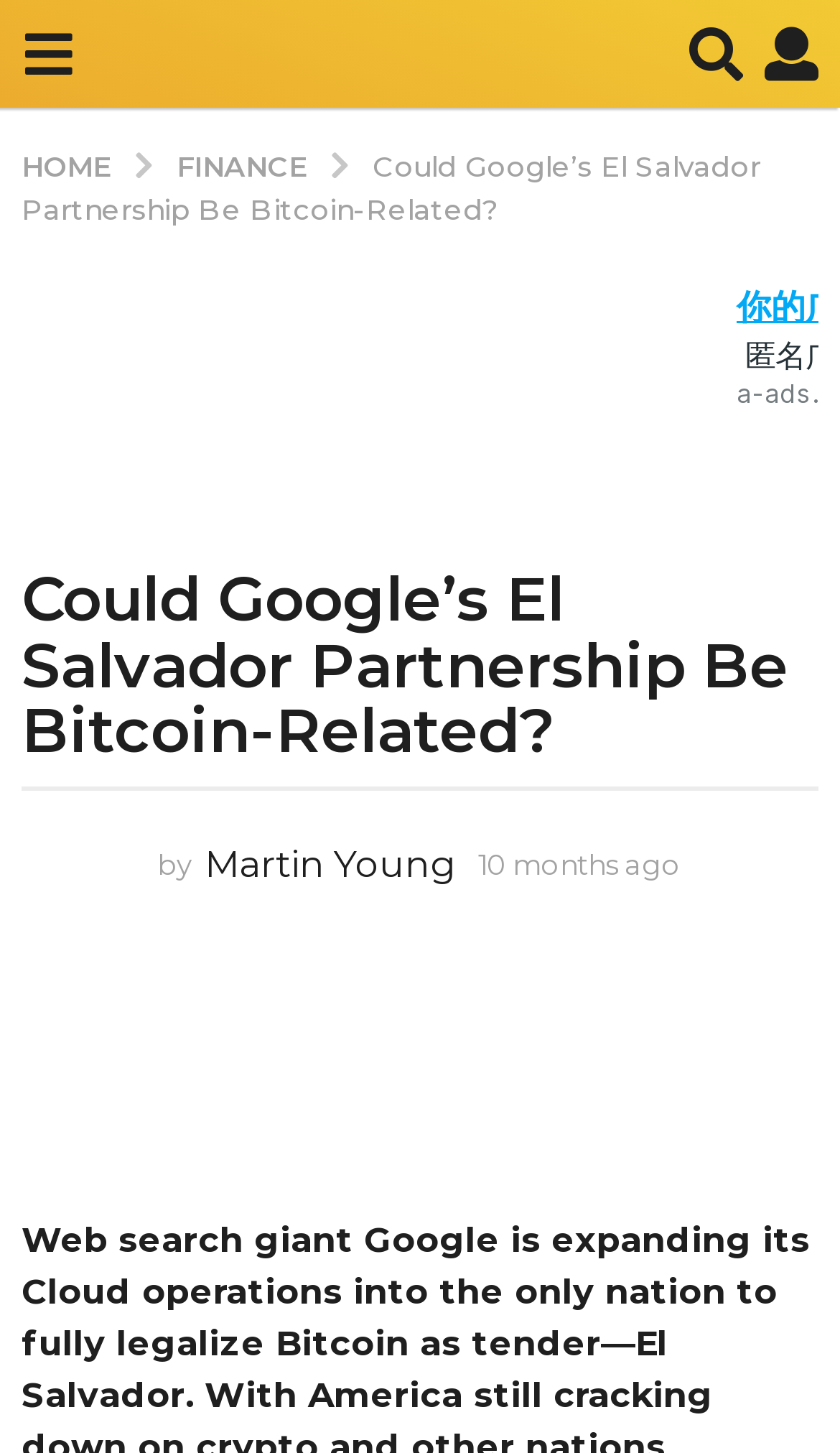Find the headline of the webpage and generate its text content.

Could Google’s El Salvador Partnership Be Bitcoin-Related? 